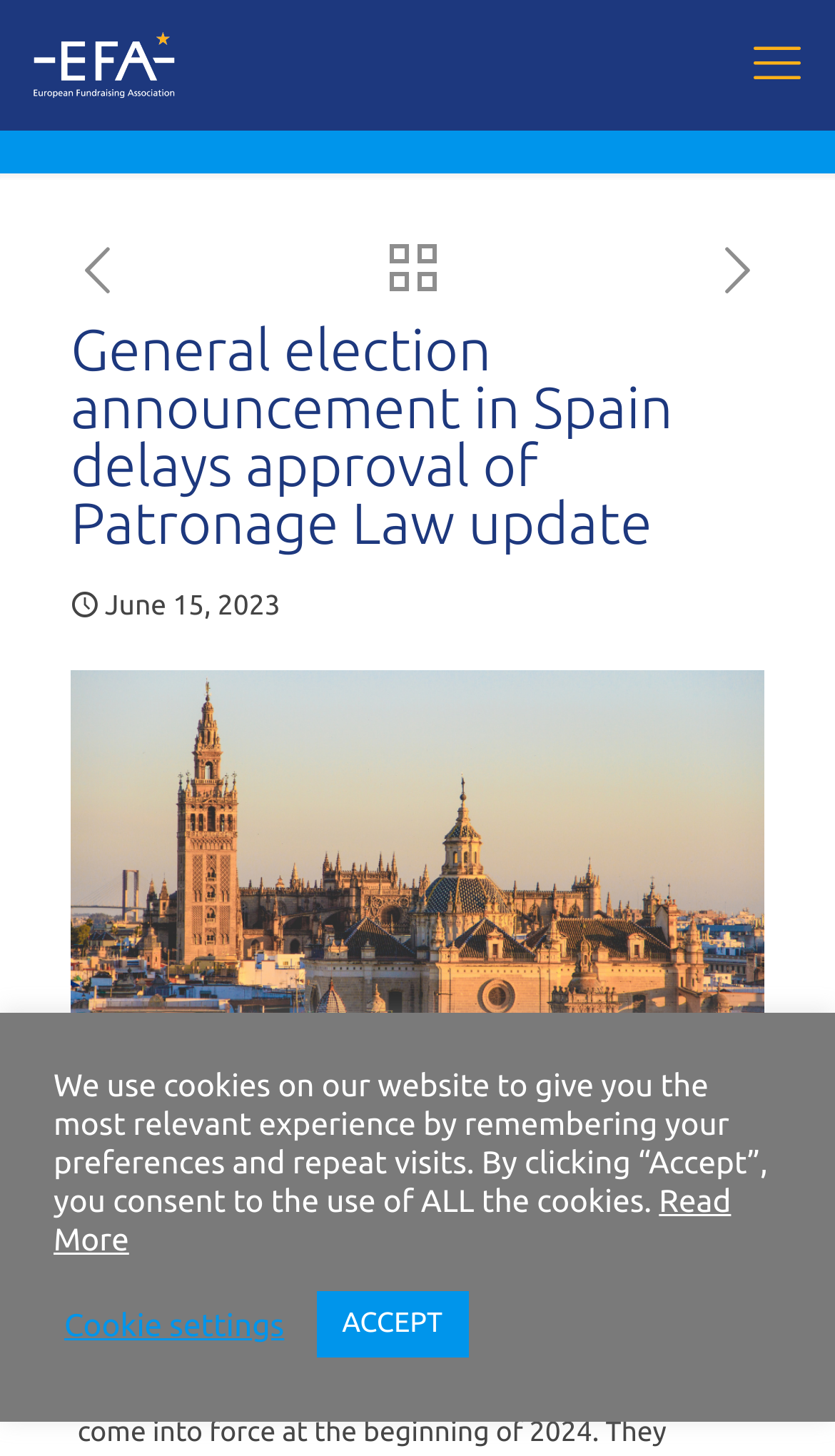Generate a comprehensive description of the contents of the webpage.

The webpage is about the European Fundraising Association, with a focus on a specific news article. At the top left, there is a logo of the EFA, and on the top right, there is a mobile menu link. 

Below the logo, there is a header section with links to navigate through posts, including "previous post", "next post", and "all posts". The main heading of the article is "General election announcement in Spain delays approval of Patronage Law update". 

Under the heading, there is a publication date, "June 15, 2023", and an image of the Seville skyline. The article's content is a brief summary of the news, stating that the Spanish government has been called upon to process the reform of the country's Patronage Law through Decree-Law after the snap announcement of a general election halted the approval process.

At the bottom of the page, there is a notification about the use of cookies on the website, with options to "Read More", adjust "Cookie settings", or click "ACCEPT" to consent to the use of all cookies.